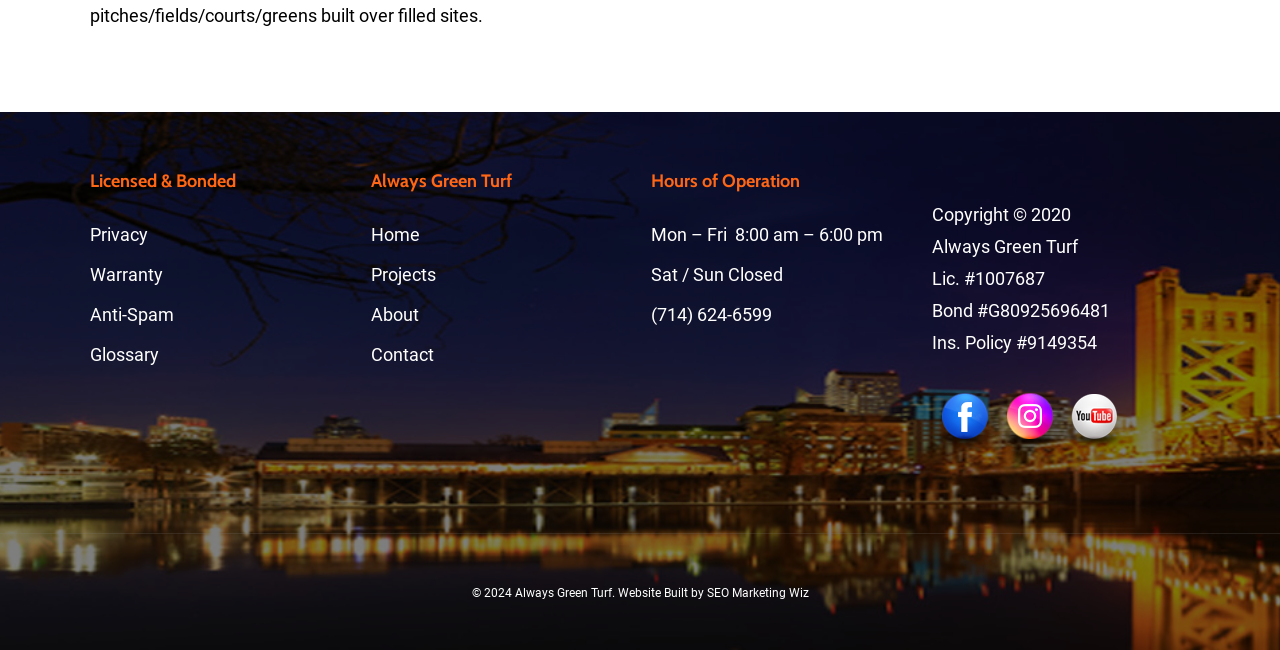What is the license number?
Based on the image, provide a one-word or brief-phrase response.

1007687